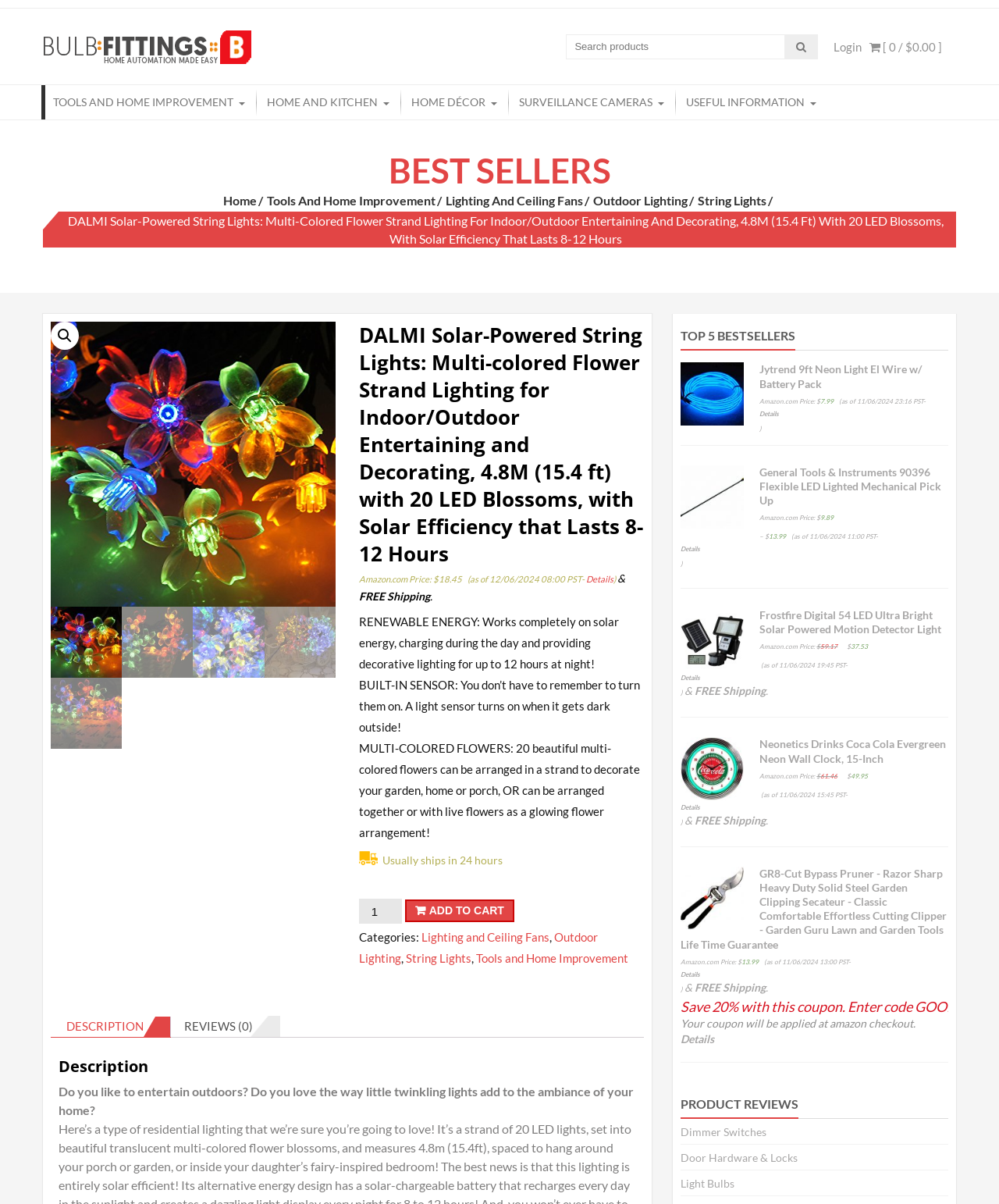Determine the bounding box coordinates of the clickable region to follow the instruction: "Search products".

[0.567, 0.028, 0.819, 0.049]